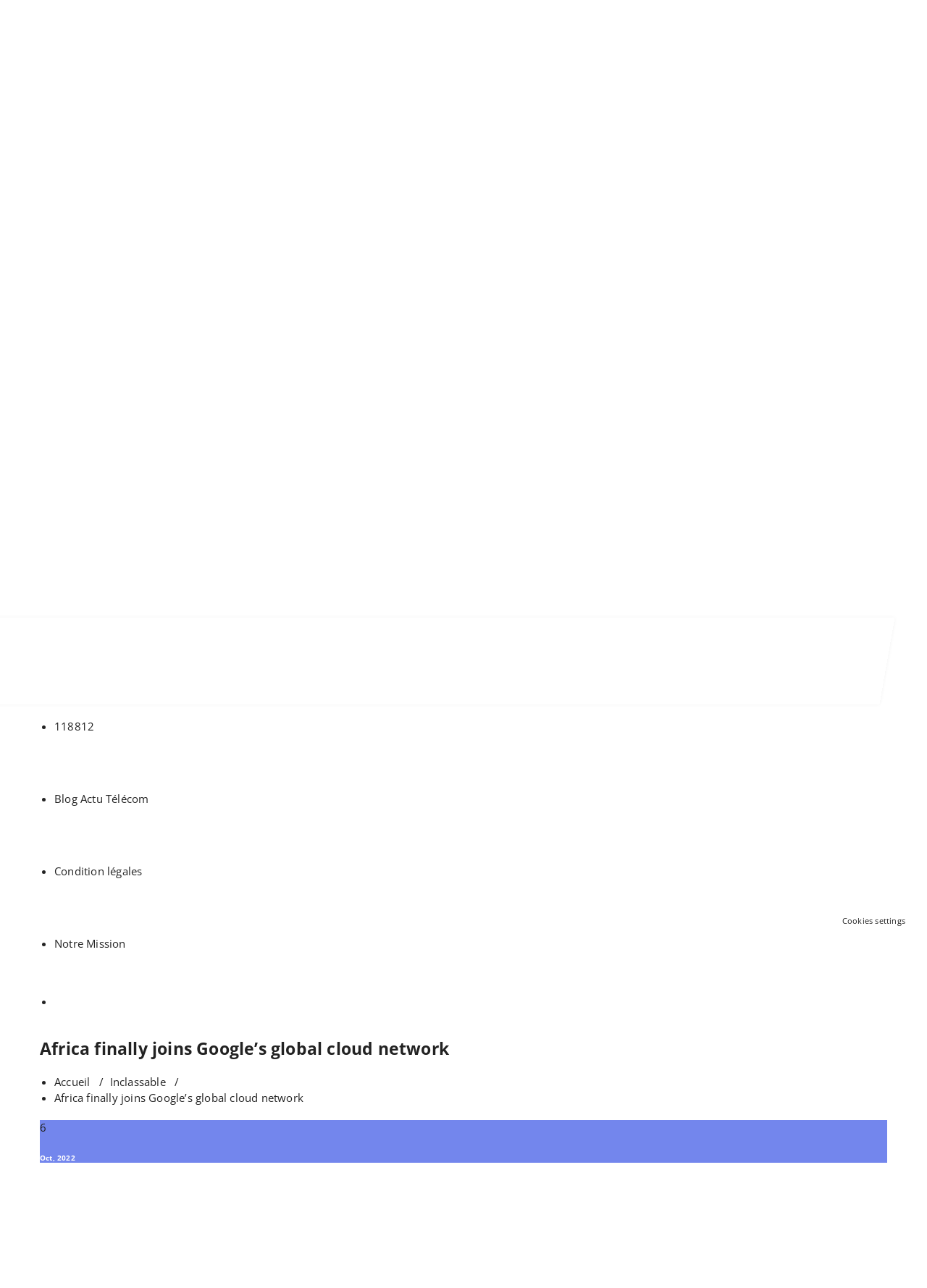What is the section below the article about?
Give a single word or phrase as your answer by examining the image.

Cookies settings